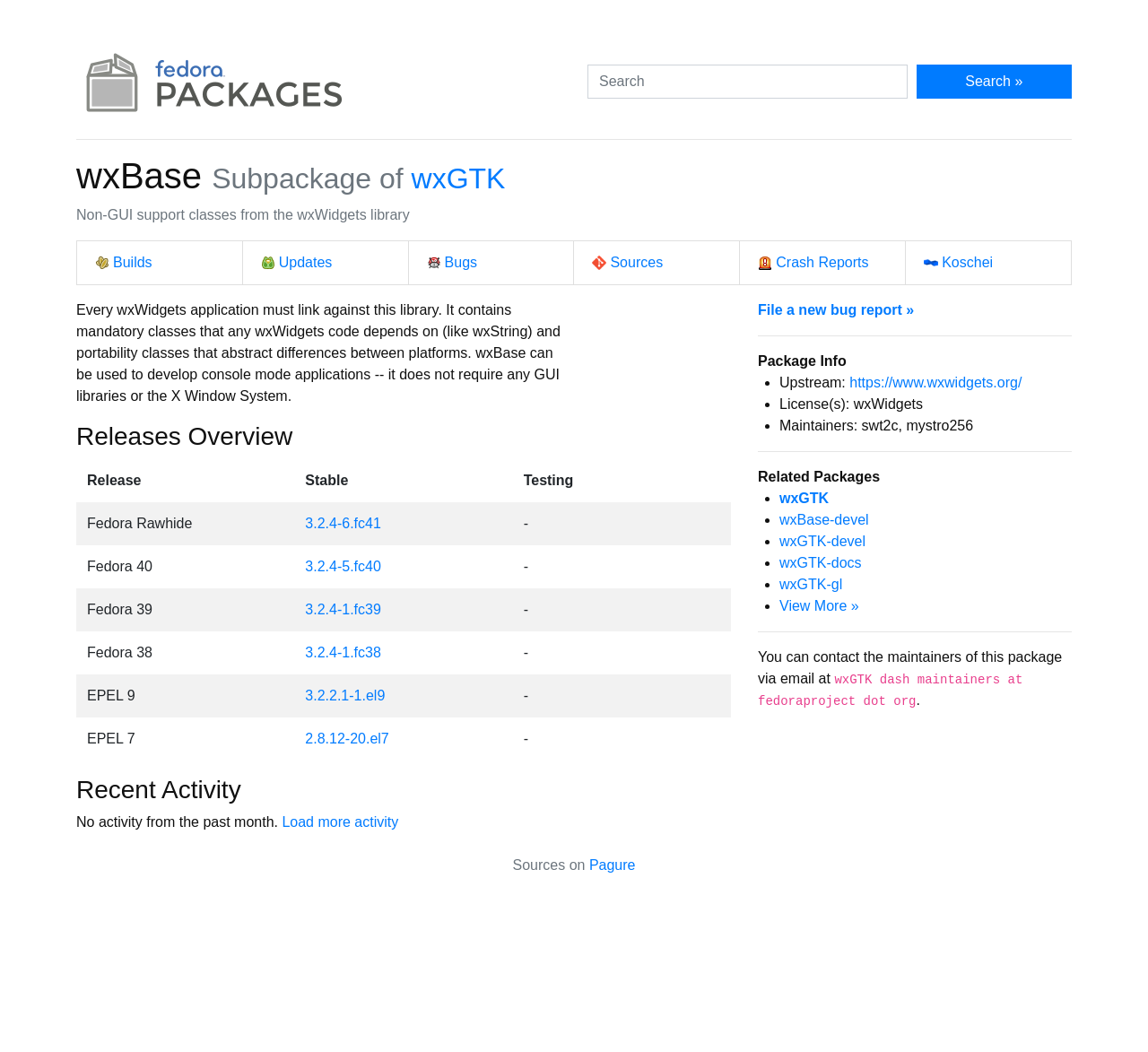Please provide the bounding box coordinates for the element that needs to be clicked to perform the instruction: "View more related packages". The coordinates must consist of four float numbers between 0 and 1, formatted as [left, top, right, bottom].

[0.679, 0.569, 0.748, 0.583]